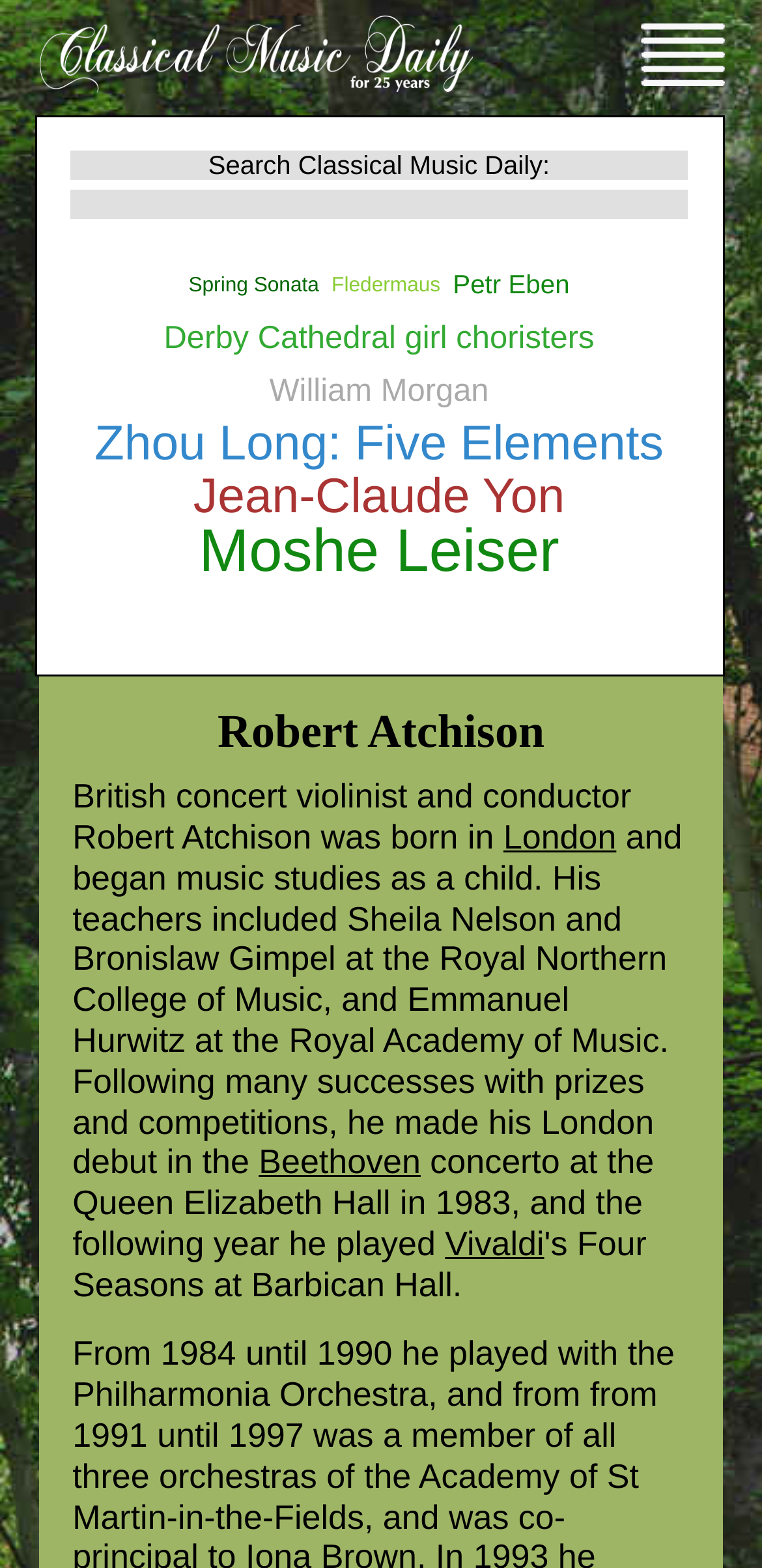Please provide the bounding box coordinates for the element that needs to be clicked to perform the following instruction: "Search for classical music". The coordinates should be given as four float numbers between 0 and 1, i.e., [left, top, right, bottom].

[0.092, 0.096, 0.902, 0.115]